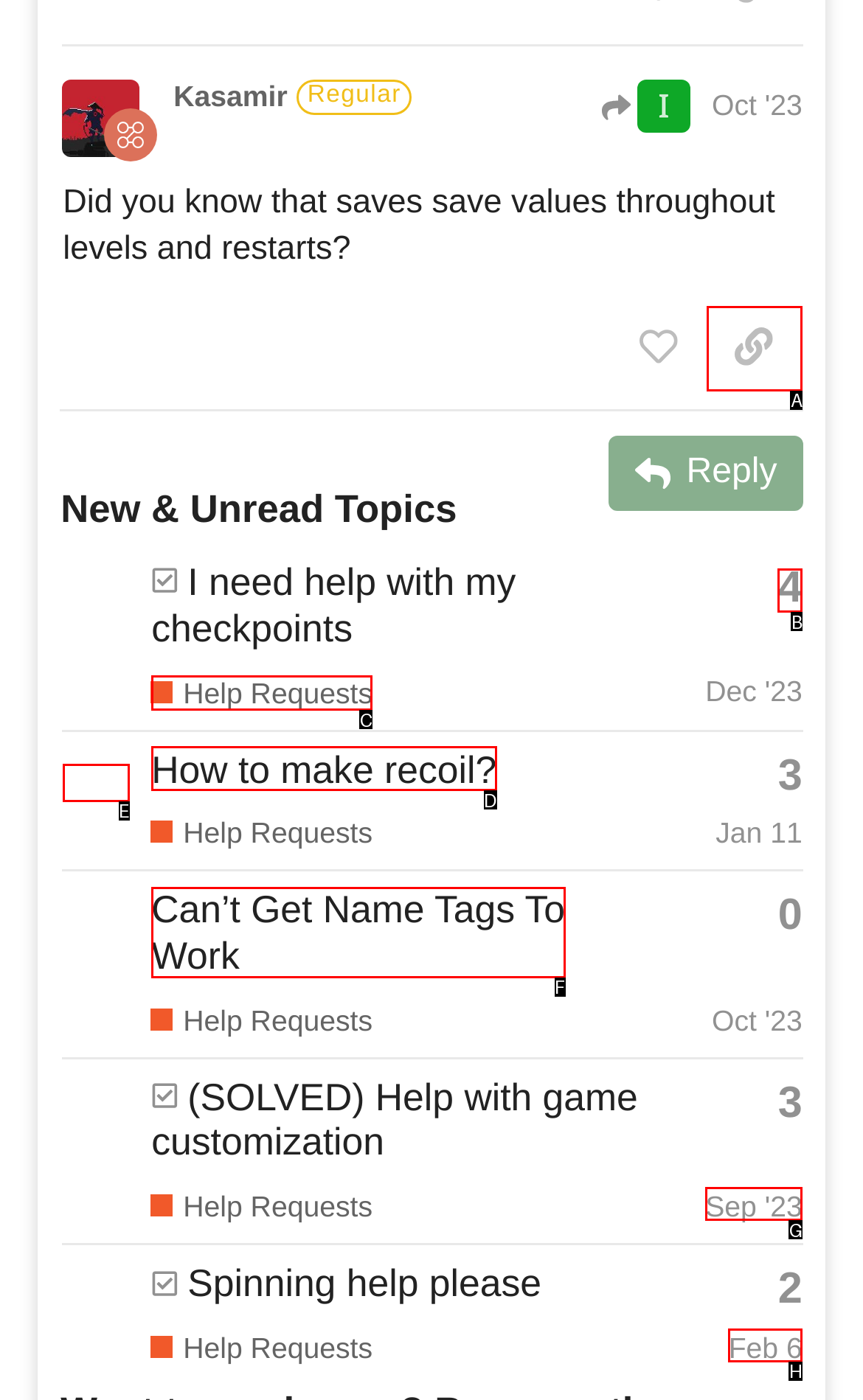From the provided choices, determine which option matches the description: Help Requests. Respond with the letter of the correct choice directly.

C